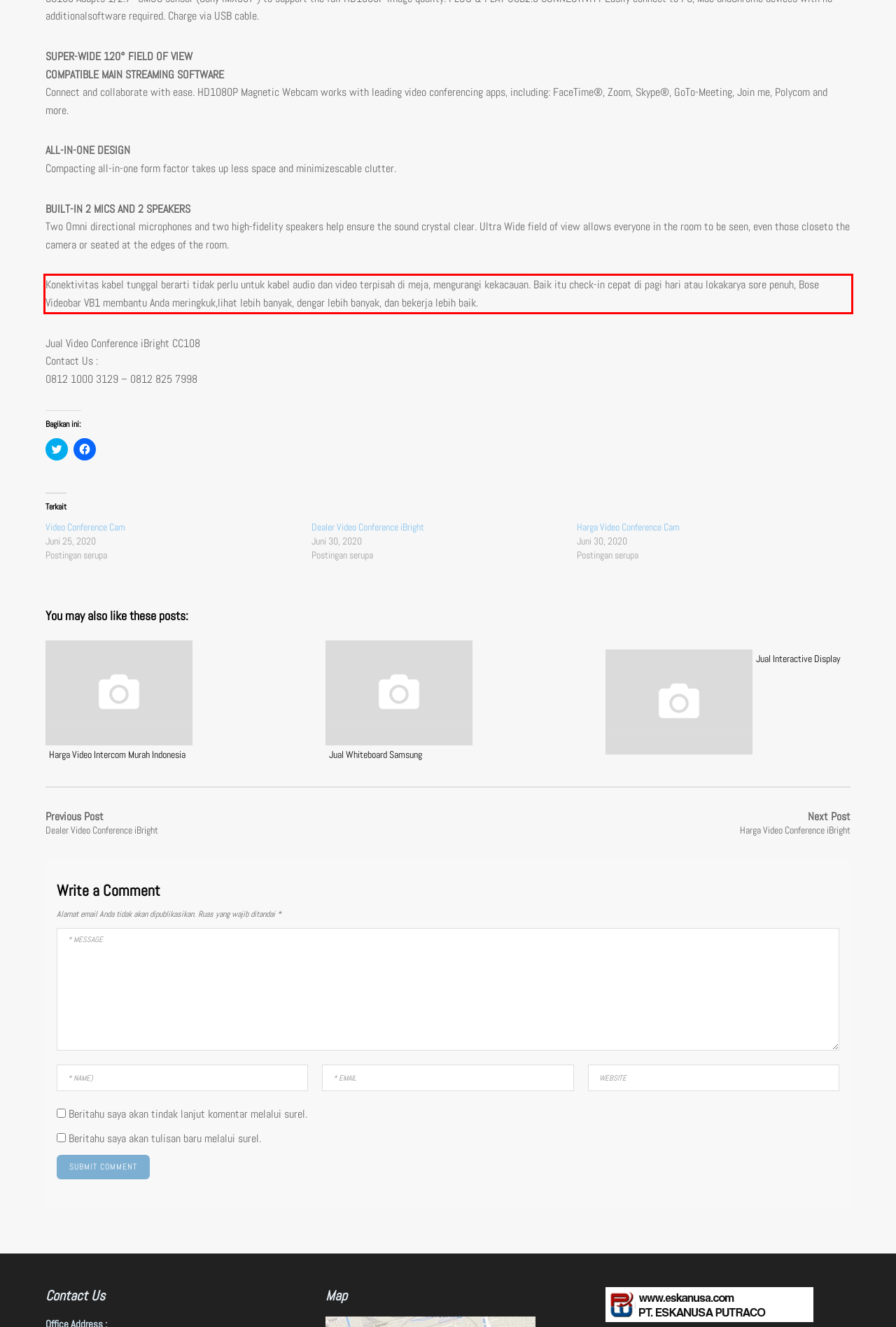Identify the text within the red bounding box on the webpage screenshot and generate the extracted text content.

Konektivitas kabel tunggal berarti tidak perlu untuk kabel audio dan video terpisah di meja, mengurangi kekacauan. Baik itu check-in cepat di pagi hari atau lokakarya sore penuh, Bose Videobar VB1 membantu Anda meringkuk,lihat lebih banyak, dengar lebih banyak, dan bekerja lebih baik.